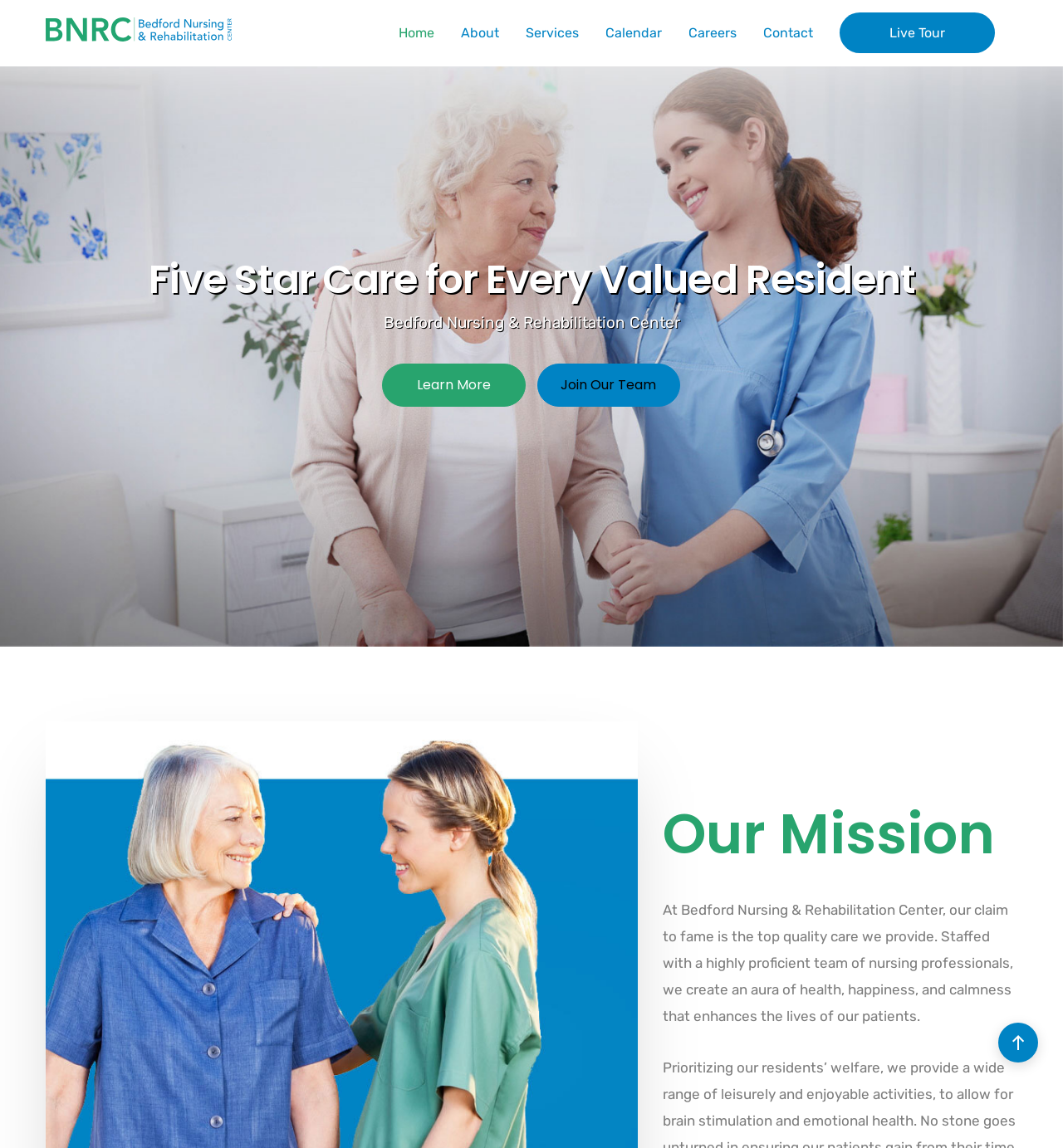Use a single word or phrase to answer the question: 
What is the theme of the image at the bottom right corner?

None